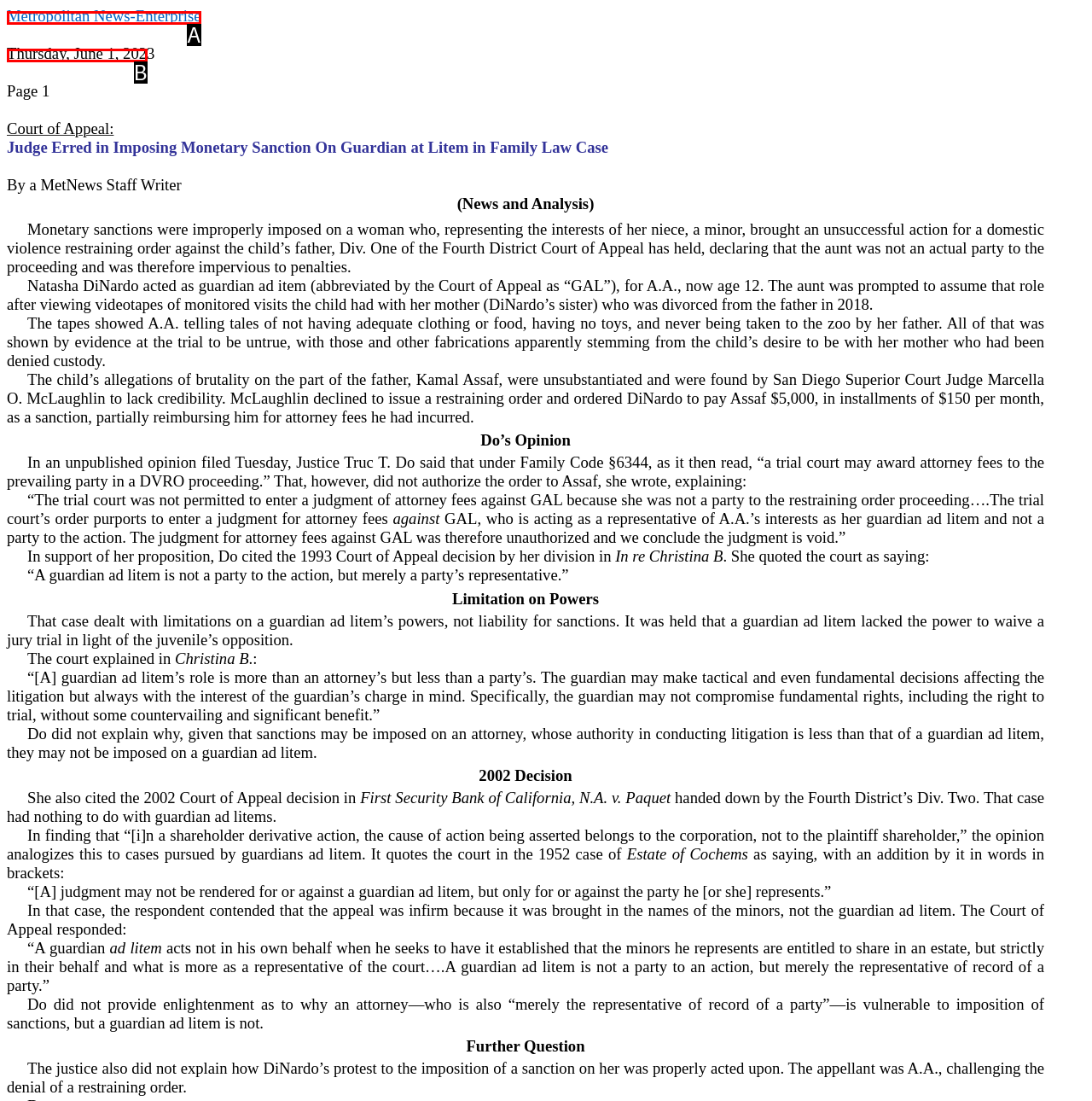Select the HTML element that matches the description: View all
Respond with the letter of the correct choice from the given options directly.

None